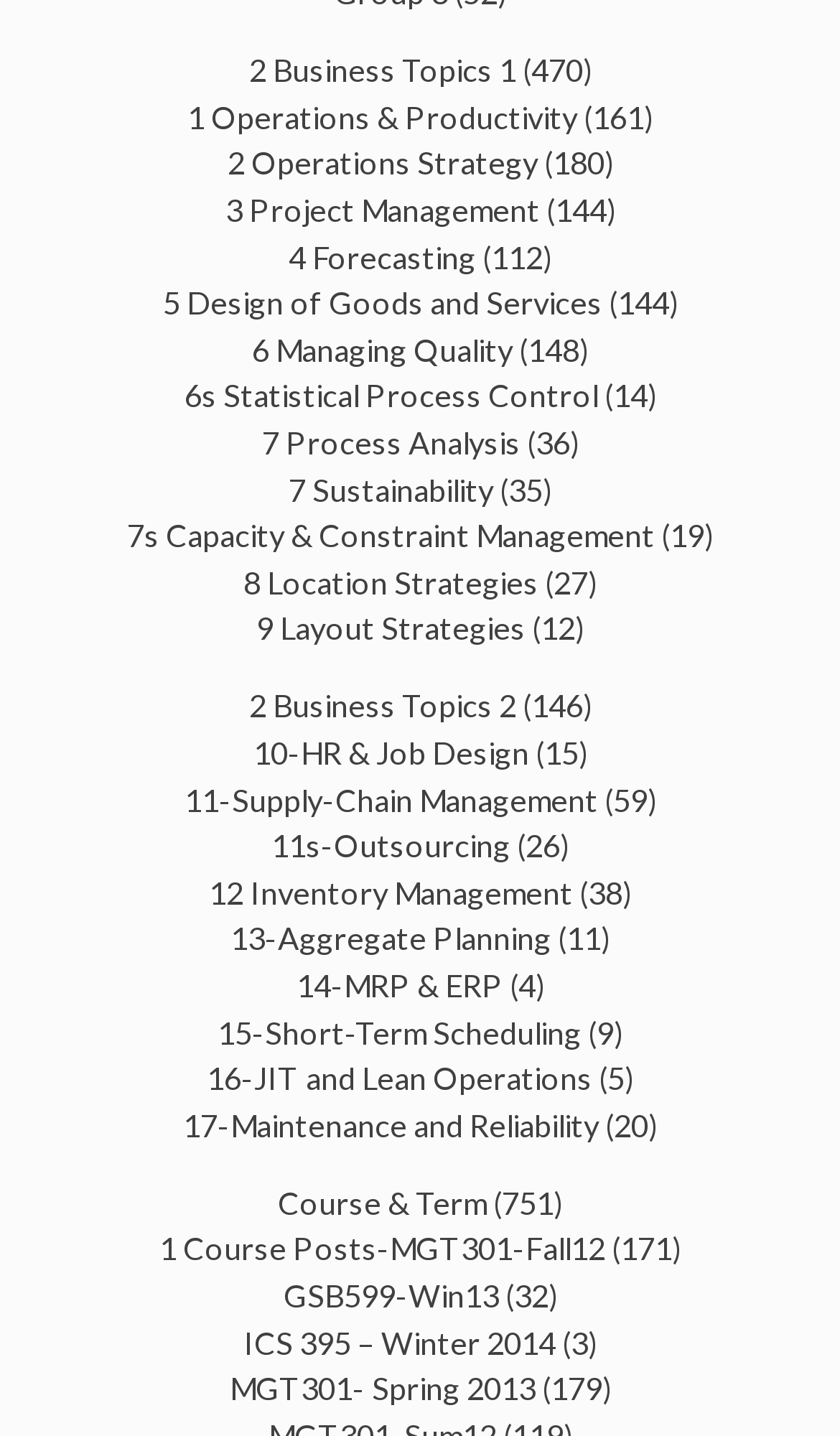Locate the bounding box coordinates of the item that should be clicked to fulfill the instruction: "Explore Location Strategies".

[0.29, 0.393, 0.641, 0.418]